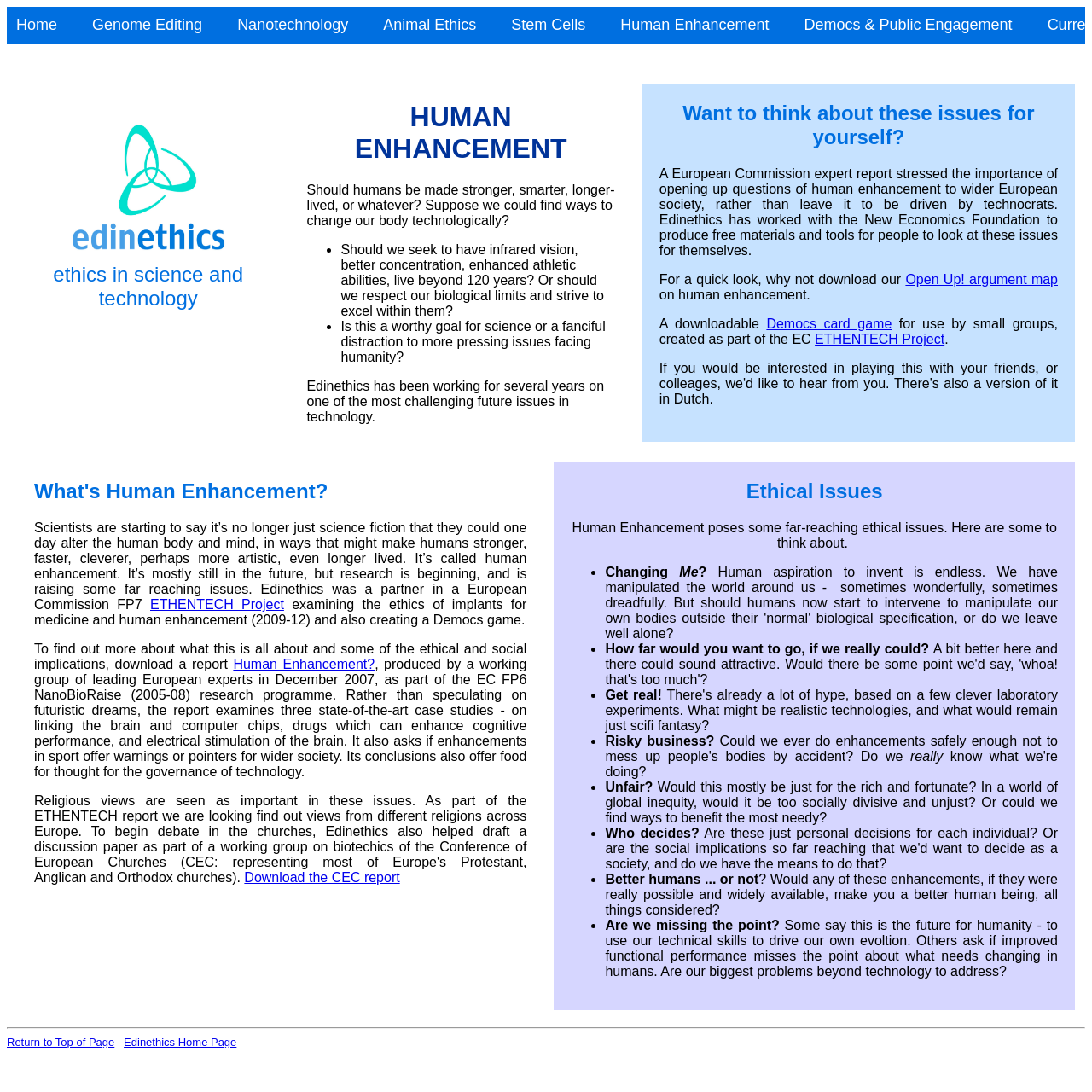Describe all the key features of the webpage in detail.

The webpage is titled "Edinethics Enhancement" and has a navigation menu at the top with links to various pages, including "Home", "Genome Editing", "Nanotechnology", "Animal Ethics", "Stem Cells", "Human Enhancement", and "Democs & Public Engagement".

Below the navigation menu, there is a table with two rows. The first row contains a logo and a brief introduction to Edinethics, which is an organization that works on ethics in science and technology. The second row is divided into three columns, each containing a section of text. The first column discusses human enhancement, including the possibility of altering the human body and mind through technology. The second column provides a report on human enhancement, including case studies and ethical implications. The third column asks questions about the ethics of human enhancement, such as whether it is fair to only allow the rich to access these technologies.

The second table on the page has a single row with a single column, which discusses the ethical issues surrounding human enhancement. This section is divided into several subheadings, including "Changing Me?", "Get real!", "Risky business?", "Unfair?", "Who decides?", "Better humans... or not", and "Are we missing the point?". Each subheading is followed by a brief discussion of the ethical implications of human enhancement.

At the bottom of the page, there is a horizontal separator, followed by a link to return to the top of the page and links to the Edinethics home page.